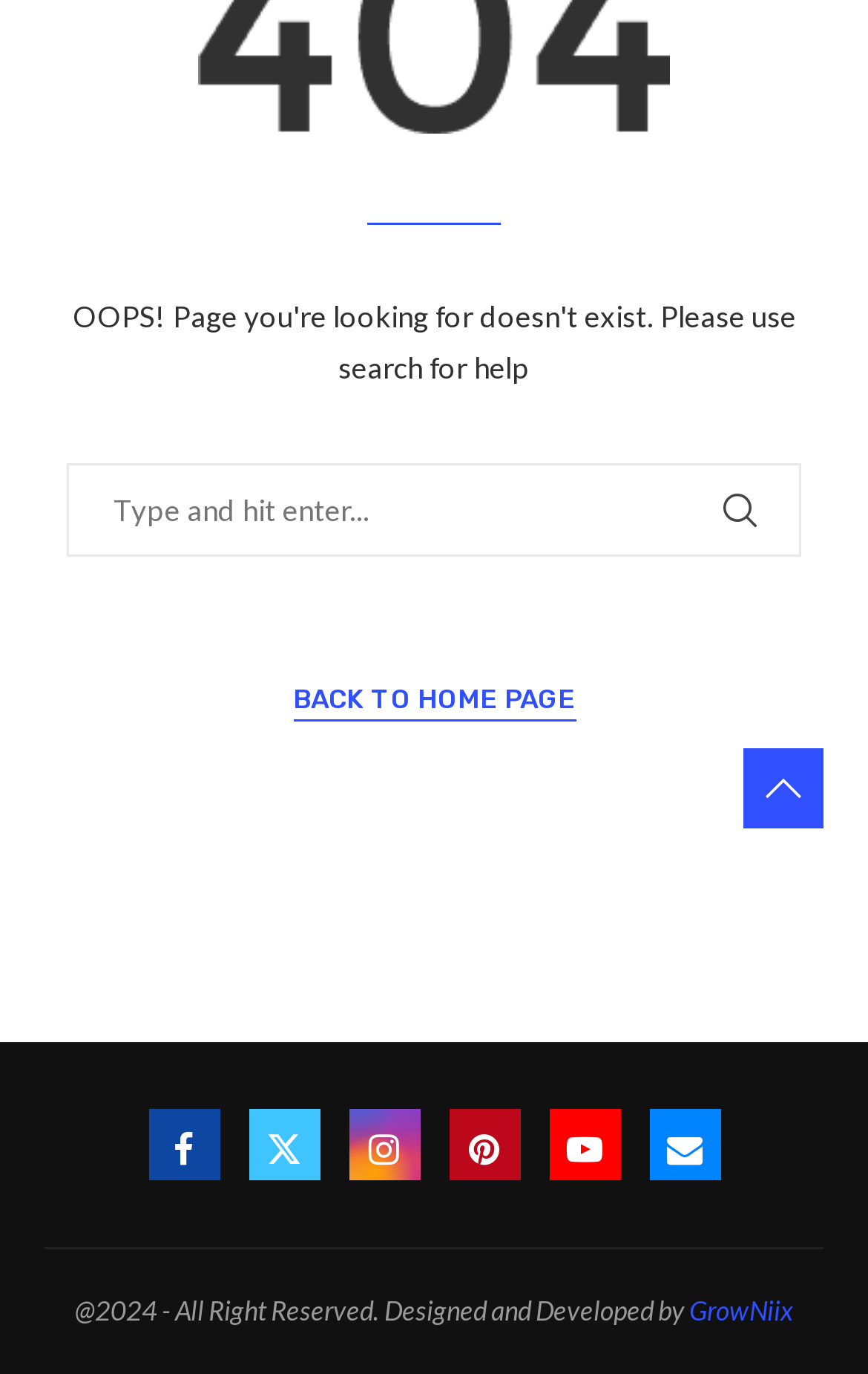From the element description name="s" placeholder="Type and hit enter...", predict the bounding box coordinates of the UI element. The coordinates must be specified in the format (top-left x, top-left y, bottom-right x, bottom-right y) and should be within the 0 to 1 range.

[0.077, 0.338, 0.923, 0.406]